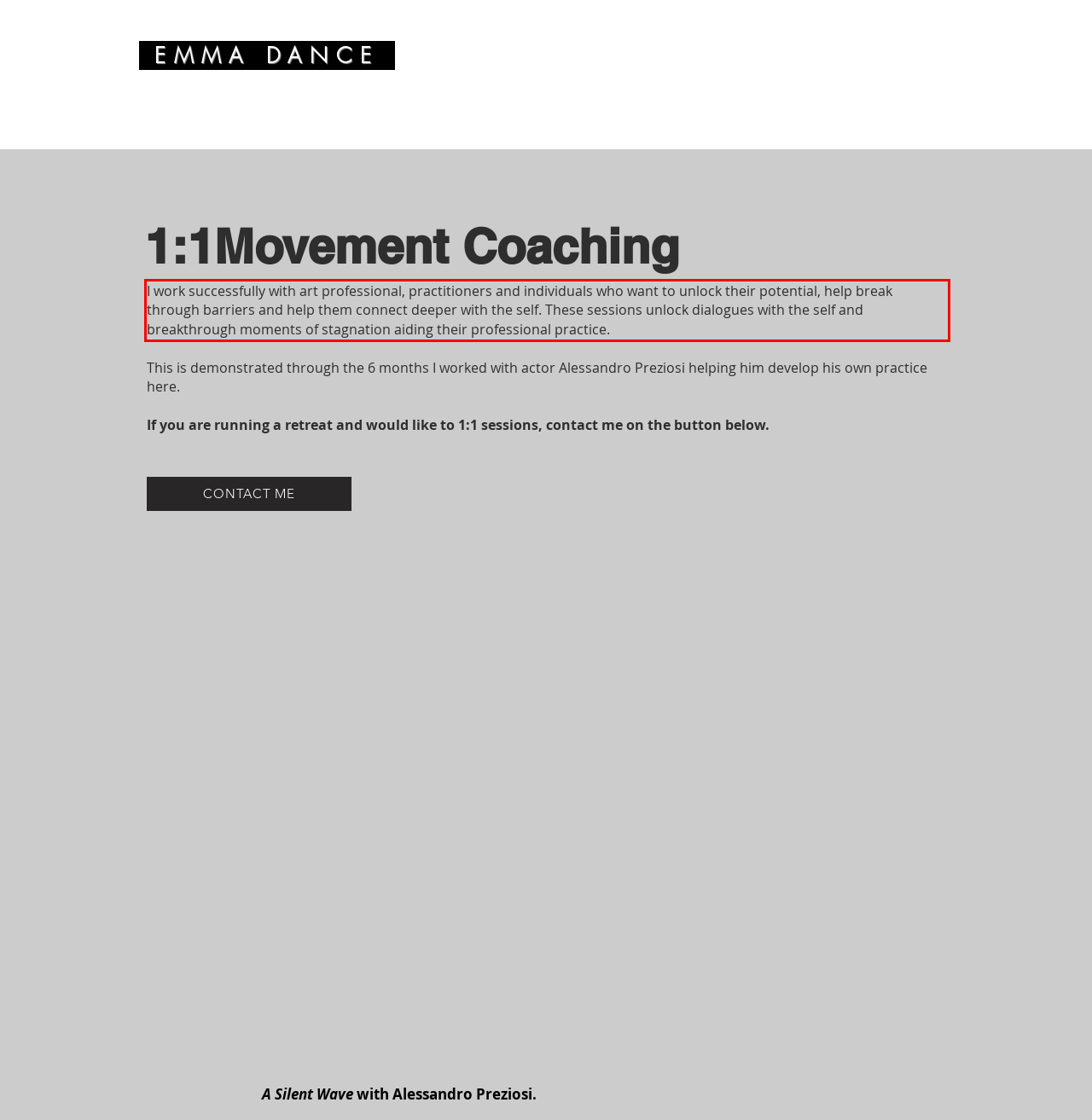Given a screenshot of a webpage with a red bounding box, please identify and retrieve the text inside the red rectangle.

I work successfully with art professional, practitioners and individuals who want to unlock their potential, help break through barriers and help them connect deeper with the self. These sessions unlock dialogues with the self and breakthrough moments of stagnation aiding their professional practice.